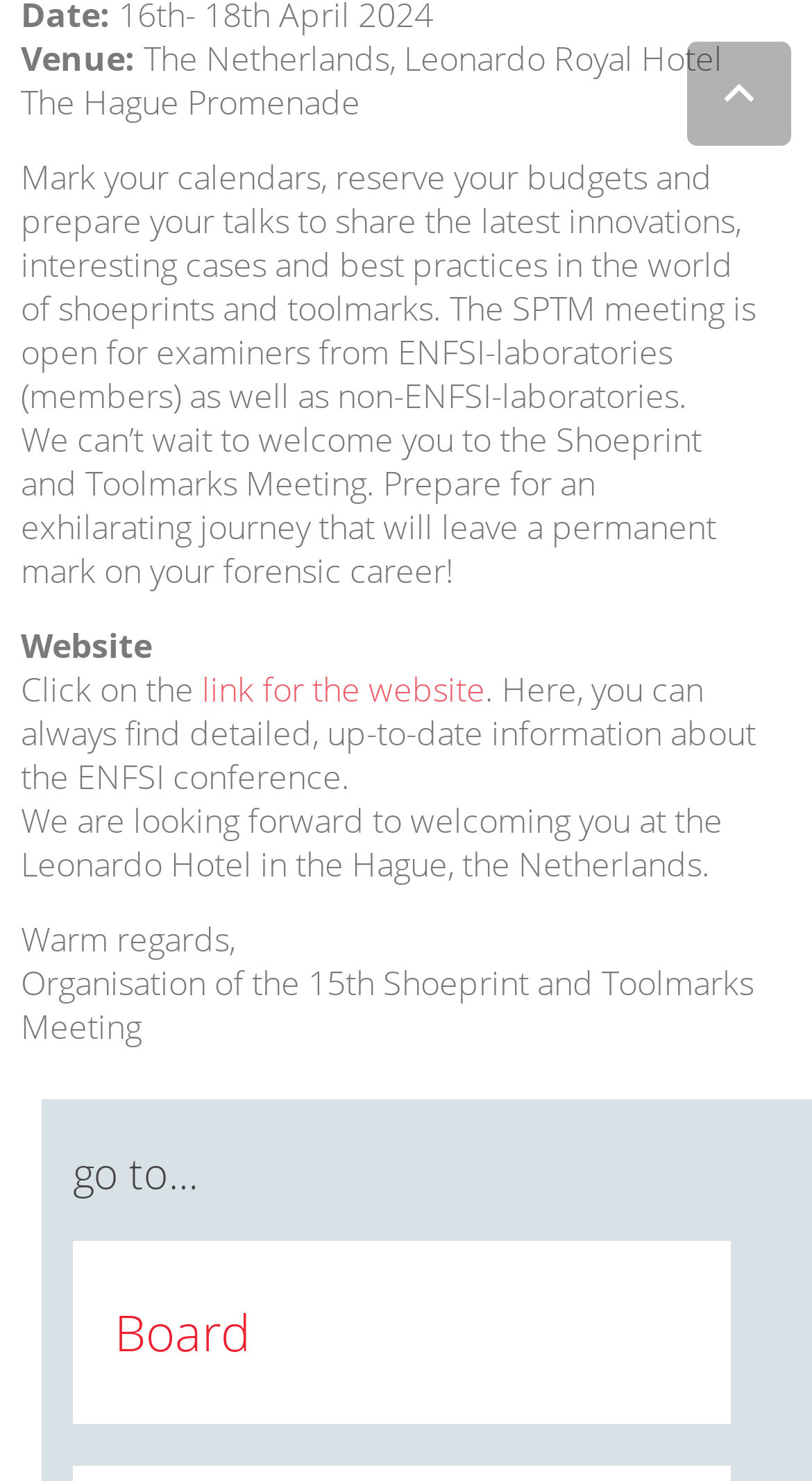What is the purpose of the Shoeprint and Toolmarks Meeting?
Kindly give a detailed and elaborate answer to the question.

The answer can be inferred from the third StaticText element, which mentions 'mark your calendars, reserve your budgets and prepare your talks to share the latest innovations, interesting cases and best practices in the world of shoeprints and toolmarks'.